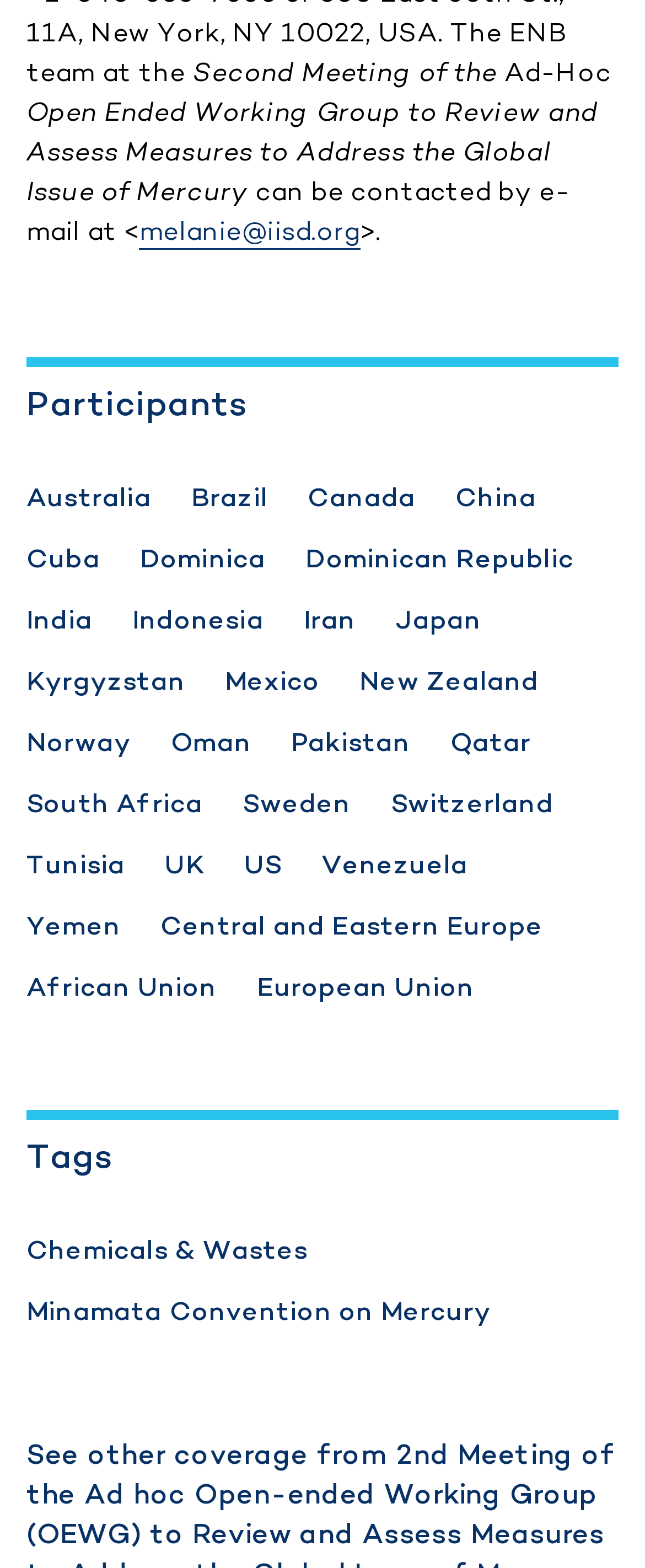Please analyze the image and provide a thorough answer to the question:
How many tags are listed?

The list of tags is a DescriptionList with 2 DescriptionListDetail elements, each containing a link to a tag. The tags listed are 'Chemicals & Wastes' and 'Minamata Convention on Mercury'.